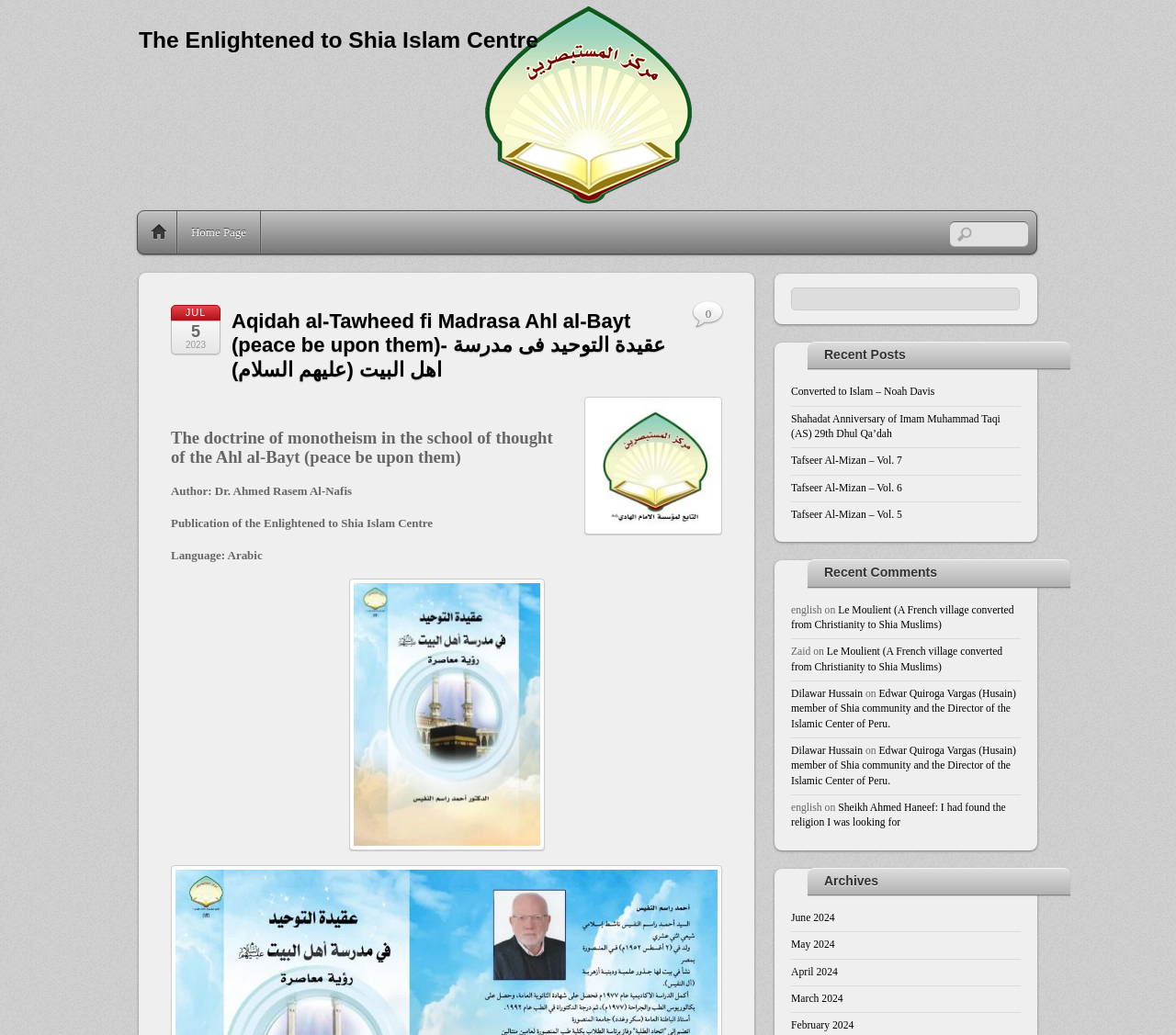Please identify the bounding box coordinates for the region that you need to click to follow this instruction: "View the archives for June 2024".

[0.673, 0.881, 0.71, 0.893]